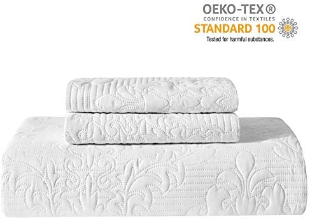What is the primary benefit of this bedding set?
Please provide a single word or phrase as your answer based on the image.

Safety and health